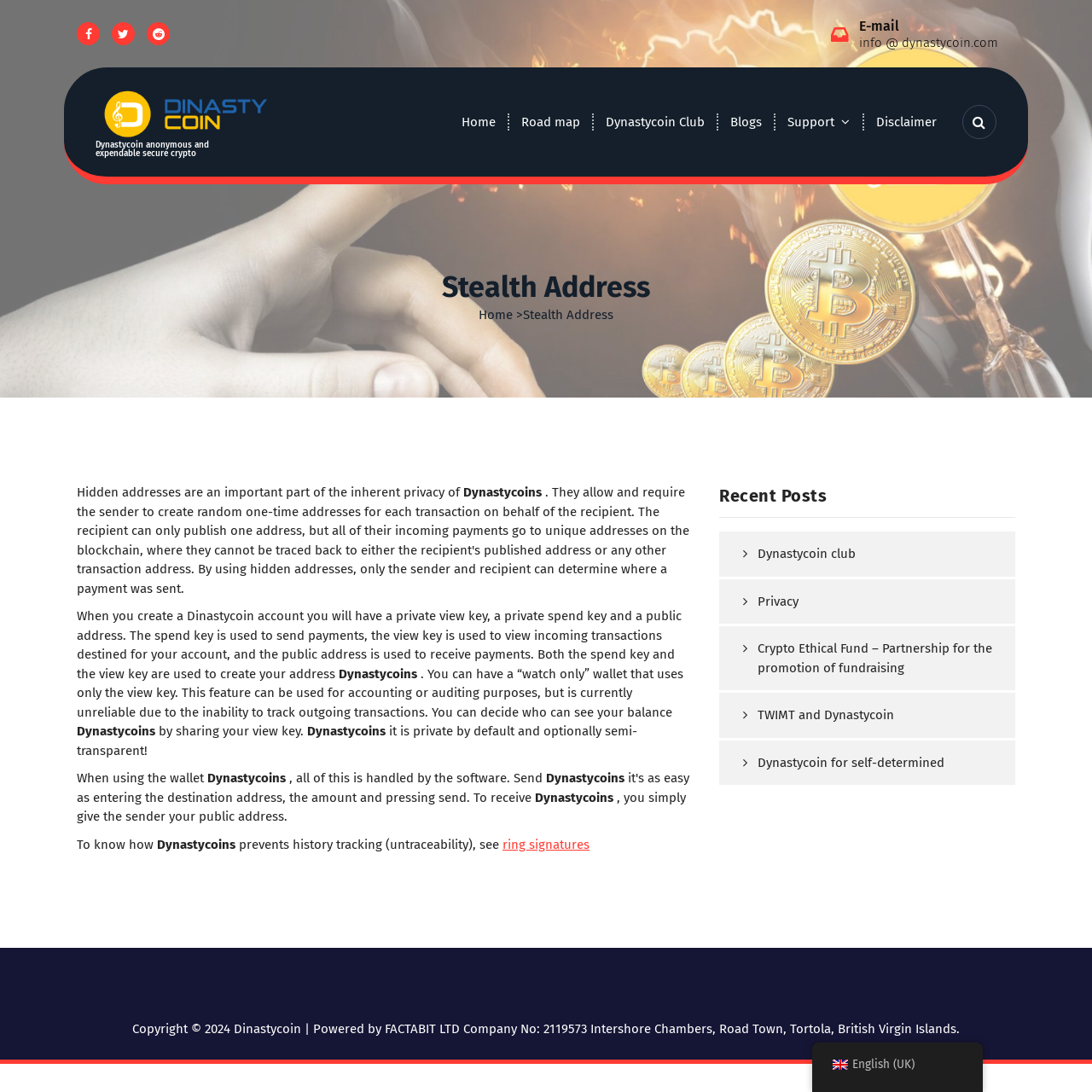Can you find the bounding box coordinates for the element to click on to achieve the instruction: "Share on Facebook"?

None